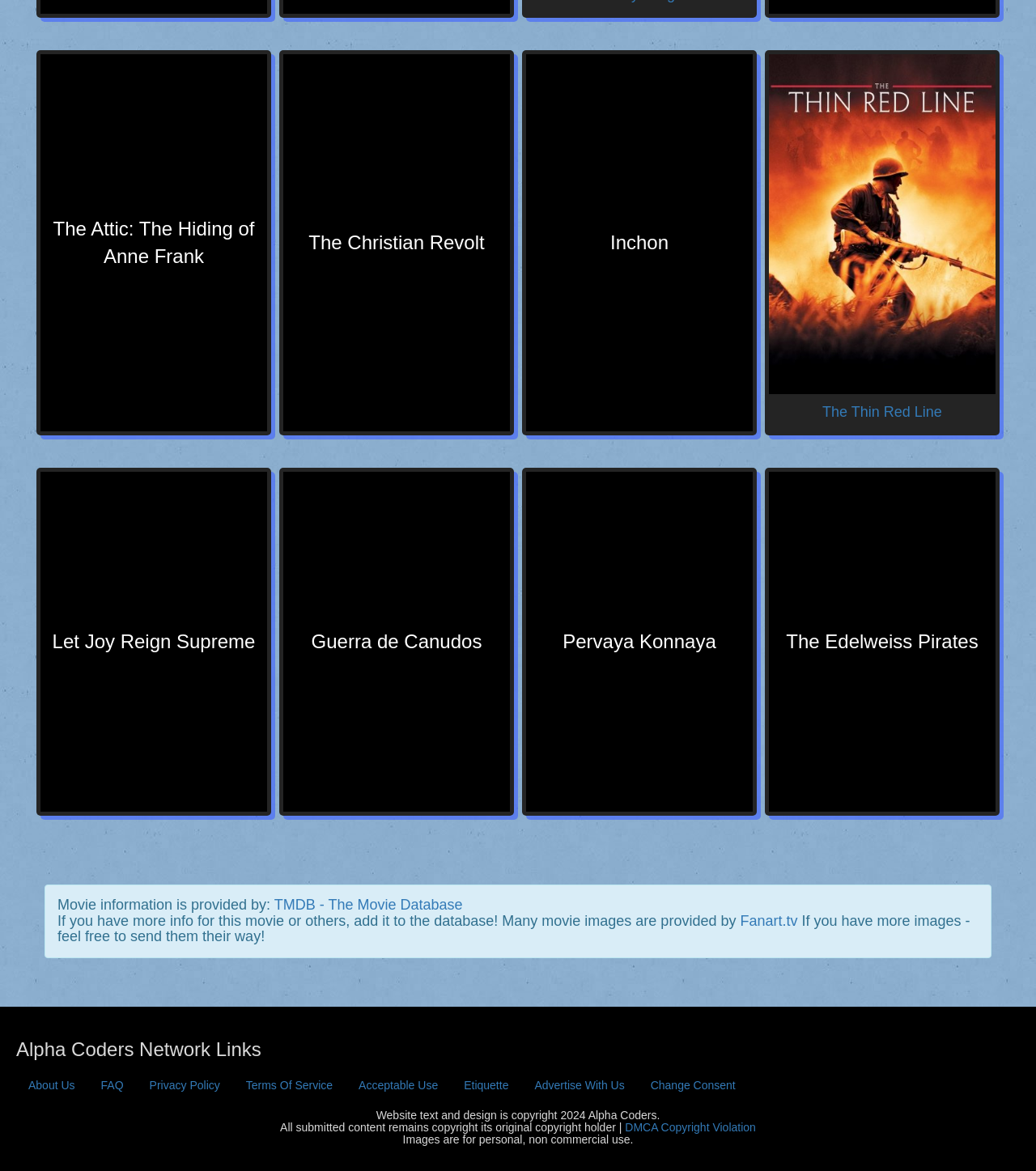Using the element description provided, determine the bounding box coordinates in the format (top-left x, top-left y, bottom-right x, bottom-right y). Ensure that all values are floating point numbers between 0 and 1. Element description: Advertise With Us

[0.504, 0.913, 0.615, 0.94]